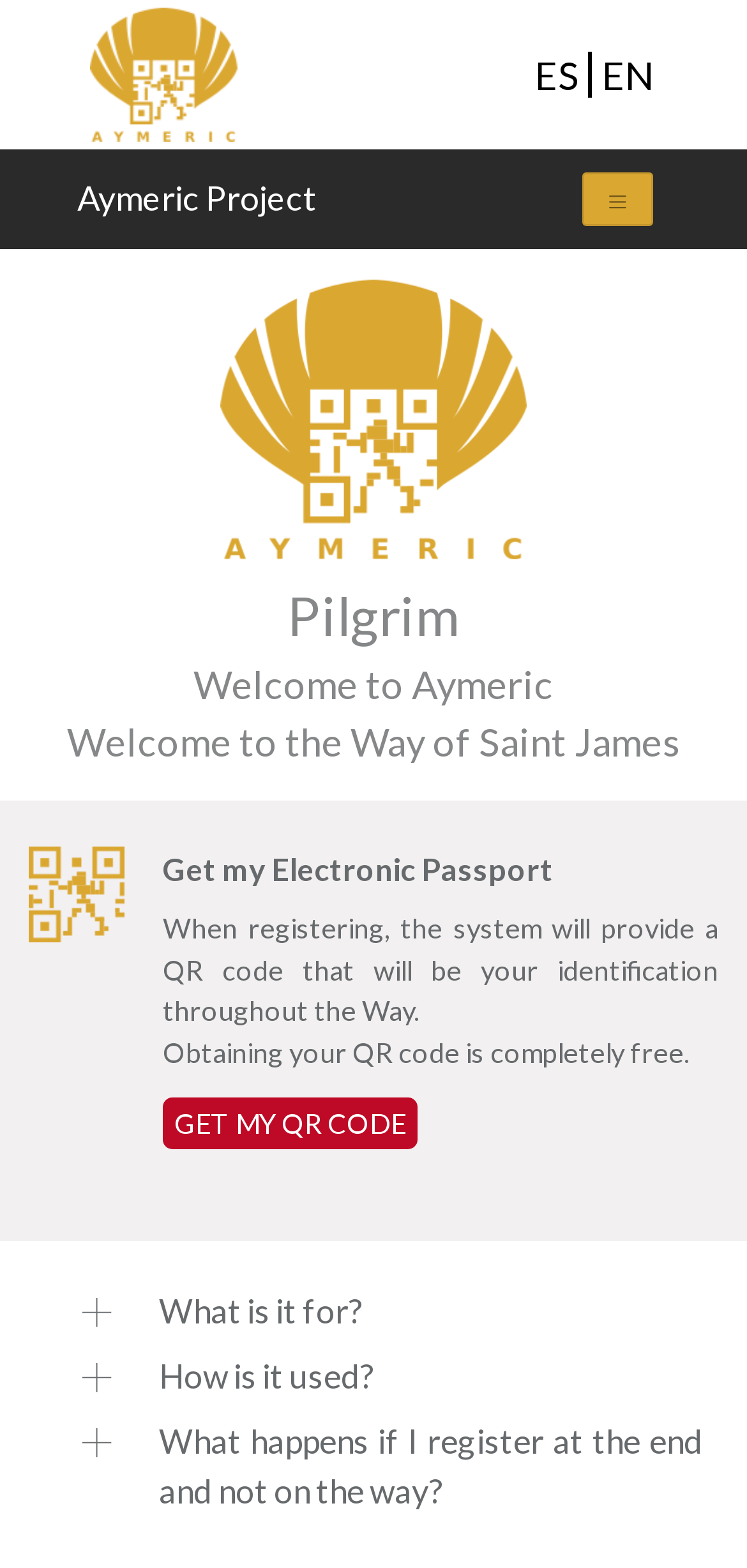Describe all the significant parts and information present on the webpage.

The webpage is about the Aymeric Project, specifically focused on the Camino de Santiago, a pilgrimage route. At the top left, there is a link to the Aymeric Project, accompanied by an image of the project's logo. On the top right, there are language options, with links to switch between Spanish (ES) and English (EN).

Below the language options, there is a navigation button to toggle the menu. A larger image of the Aymeric Project logo is displayed prominently on the page. 

The main content of the page is divided into sections. The first section has a heading that reads "Pilgrim" and a welcome message to Aymeric. Below this, there is a brief introduction to the Way of Saint James.

The next section is focused on obtaining an electronic passport, featuring an image of a QR code logo. The text explains that registering for the electronic passport will provide a QR code that serves as identification throughout the pilgrimage. This service is free of charge. There is a call-to-action button to "GET MY QR CODE" below this section.

Further down the page, there are three sections with identical logos, each with a question related to the electronic passport. The questions are "What is it for?", "How is it used?", and "What happens if I register at the end and not on the way?" Each section has a brief text answering the corresponding question.